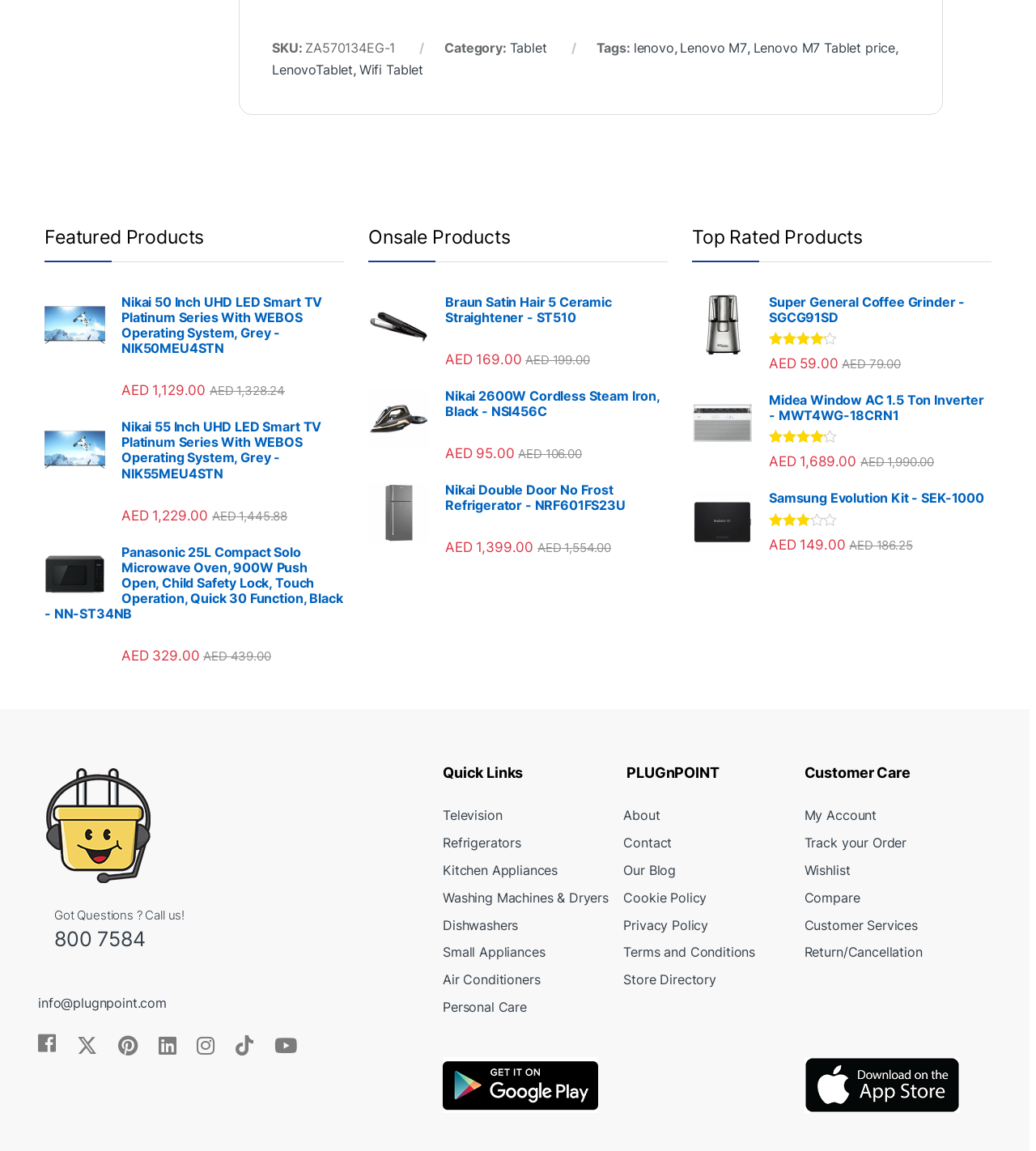What is the price of the Nikai NIK50MEU4STN TV?
Please give a detailed answer to the question using the information shown in the image.

The price of the Nikai NIK50MEU4STN TV is listed as 'AED 1,129.00' next to the product image and name.